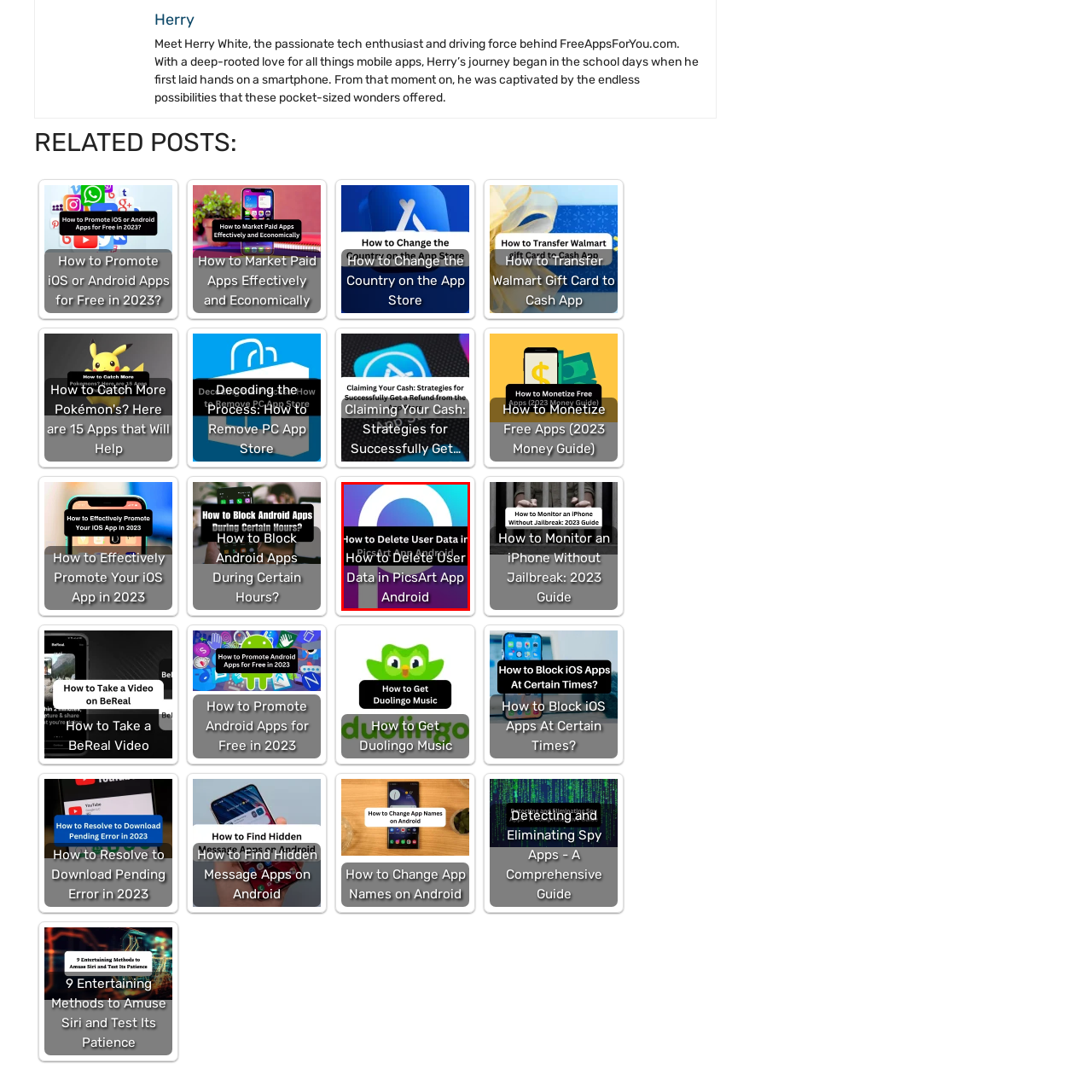Focus on the part of the image that is marked with a yellow outline and respond in detail to the following inquiry based on what you observe: 
What is the background of the cover?

The background of the cover features a vibrant gradient of colors that captures attention while ensuring the text remains legible, making the design engaging and easy to read.